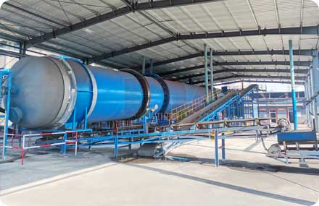Describe the scene in the image with detailed observations.

This image showcases a modern sand drying facility featuring a large, blue three-layer drum dryer. The equipment is housed under a spacious, industrial shed, providing ample protection and ventilation for optimal operation. The drum's design allows for efficient moisture removal, ideal for projects with materials that initially contain up to 15% moisture, ensuring a final moisture content of less than 0.5-1%.

Adjacent to the drum, there is a conveyor system for efficiently transporting dried materials, emphasizing the facility's streamlined workflow. This setup highlights the advantages of the Dingli three-layer sand dryer, which is compact, energy-efficient, and environmentally friendly, making it a favored choice over traditional single-cylinder dryers. Additionally, the dryer supports customization to meet specific project needs, underscoring its versatility in various drying applications such as cement plant slag powder and dry mortar production lines.